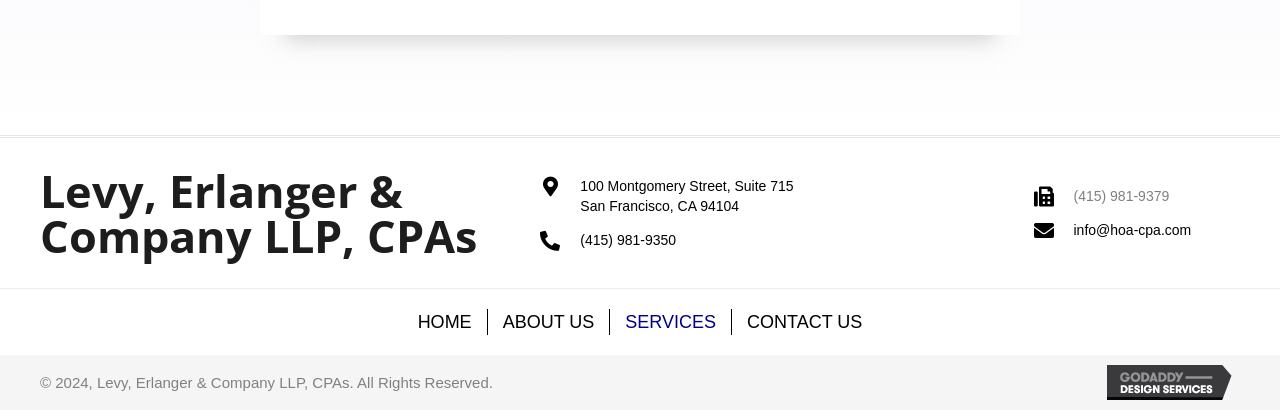Pinpoint the bounding box coordinates of the element that must be clicked to accomplish the following instruction: "learn more about the company's services". The coordinates should be in the format of four float numbers between 0 and 1, i.e., [left, top, right, bottom].

[0.477, 0.755, 0.571, 0.818]